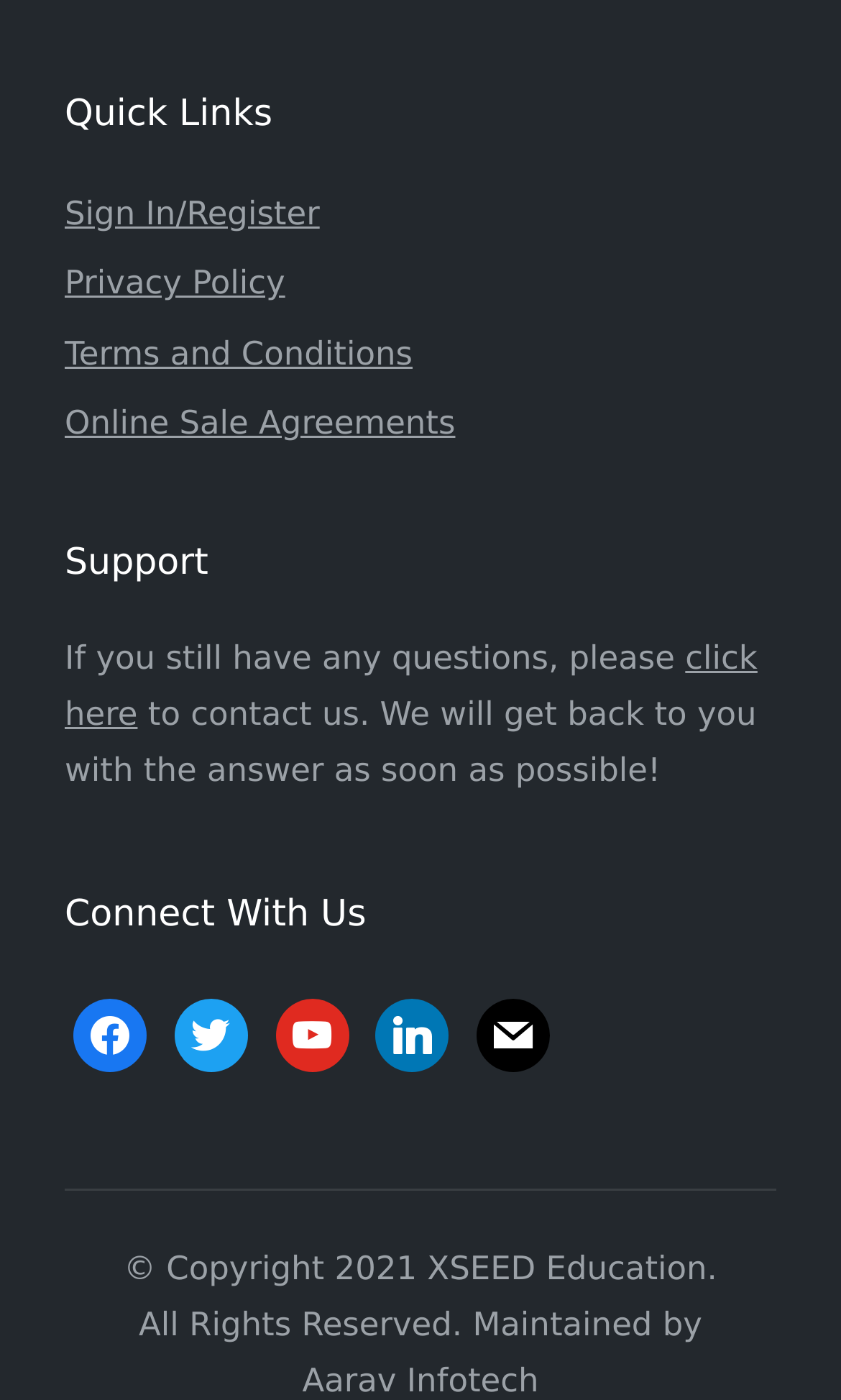Identify the bounding box coordinates of the element that should be clicked to fulfill this task: "Sign in or register". The coordinates should be provided as four float numbers between 0 and 1, i.e., [left, top, right, bottom].

[0.077, 0.138, 0.38, 0.166]